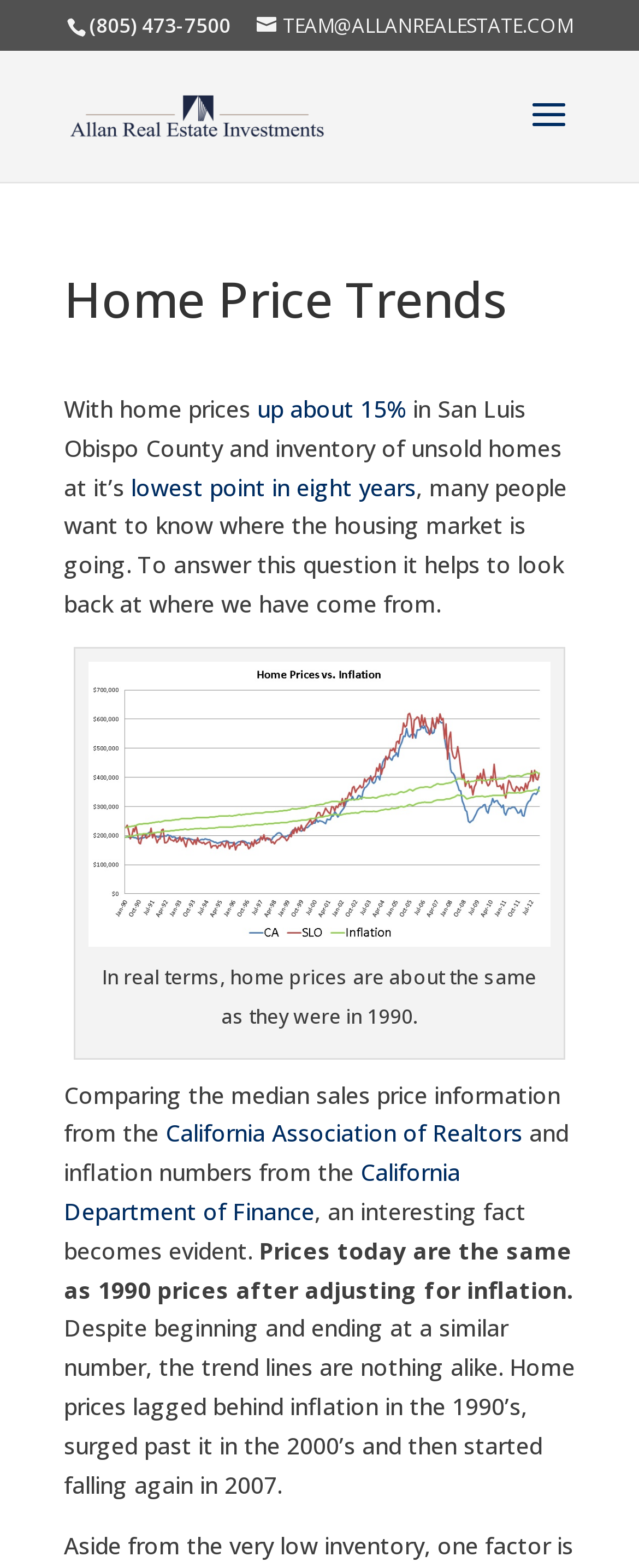What organization provides median sales price information?
Provide an in-depth answer to the question, covering all aspects.

The organization that provides median sales price information can be found in the link element with the bounding box coordinates [0.259, 0.713, 0.818, 0.733], which is the California Association of Realtors.